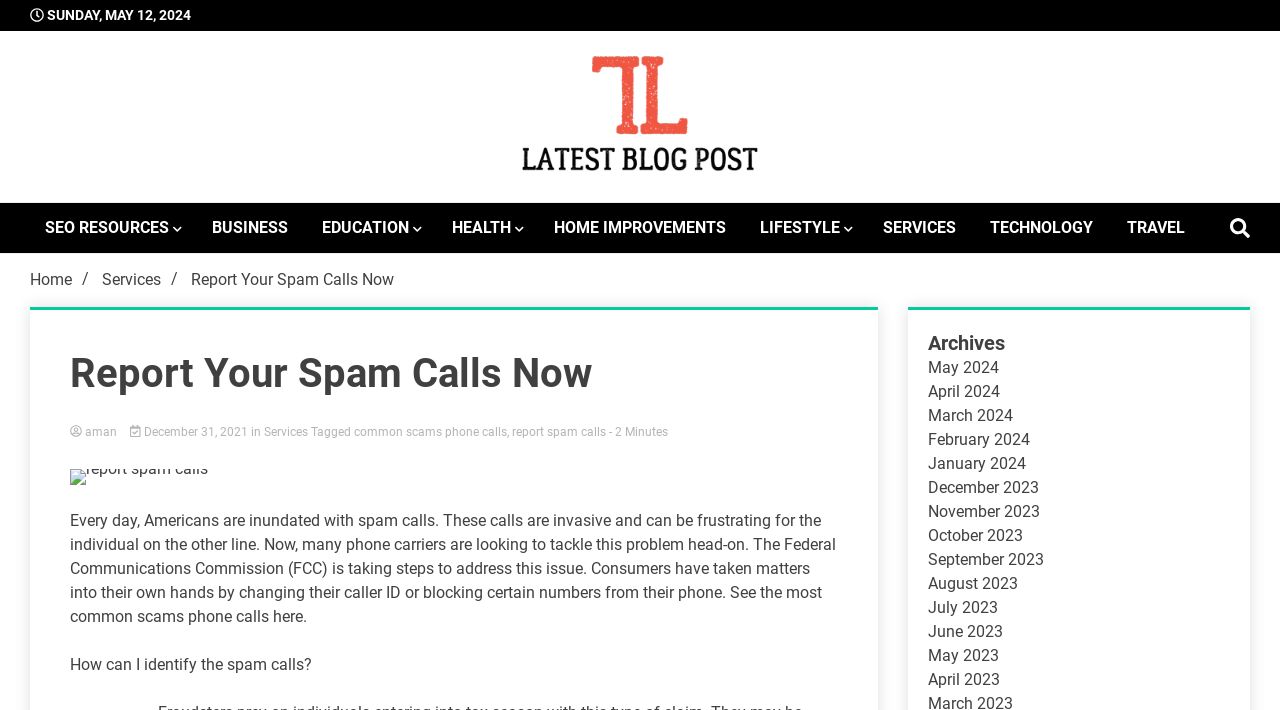Identify the bounding box coordinates of the clickable section necessary to follow the following instruction: "Explore SEO resources". The coordinates should be presented as four float numbers from 0 to 1, i.e., [left, top, right, bottom].

[0.023, 0.286, 0.151, 0.356]